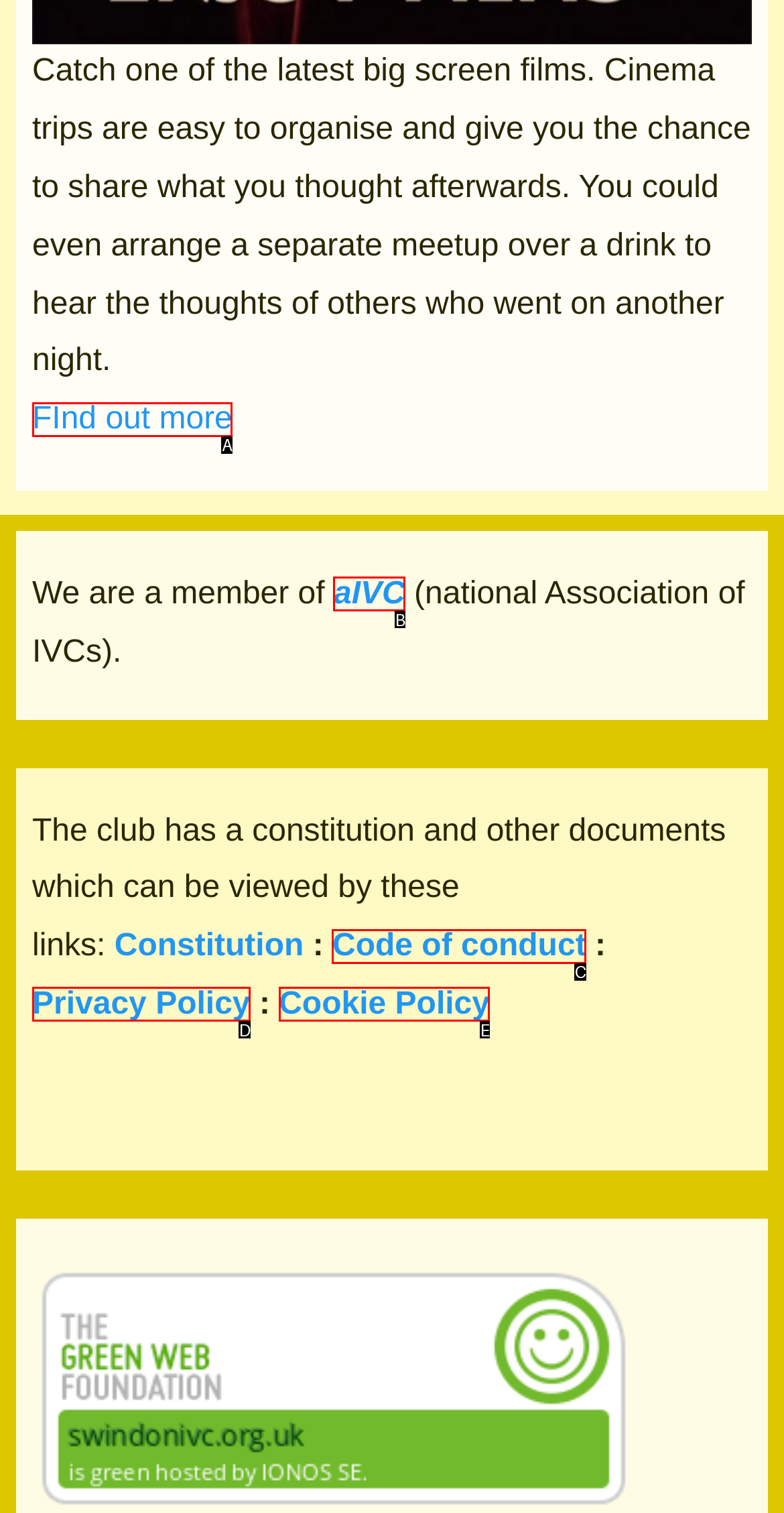Based on the description: name="s" placeholder="SEARCH", select the HTML element that best fits. Reply with the letter of the correct choice from the options given.

None